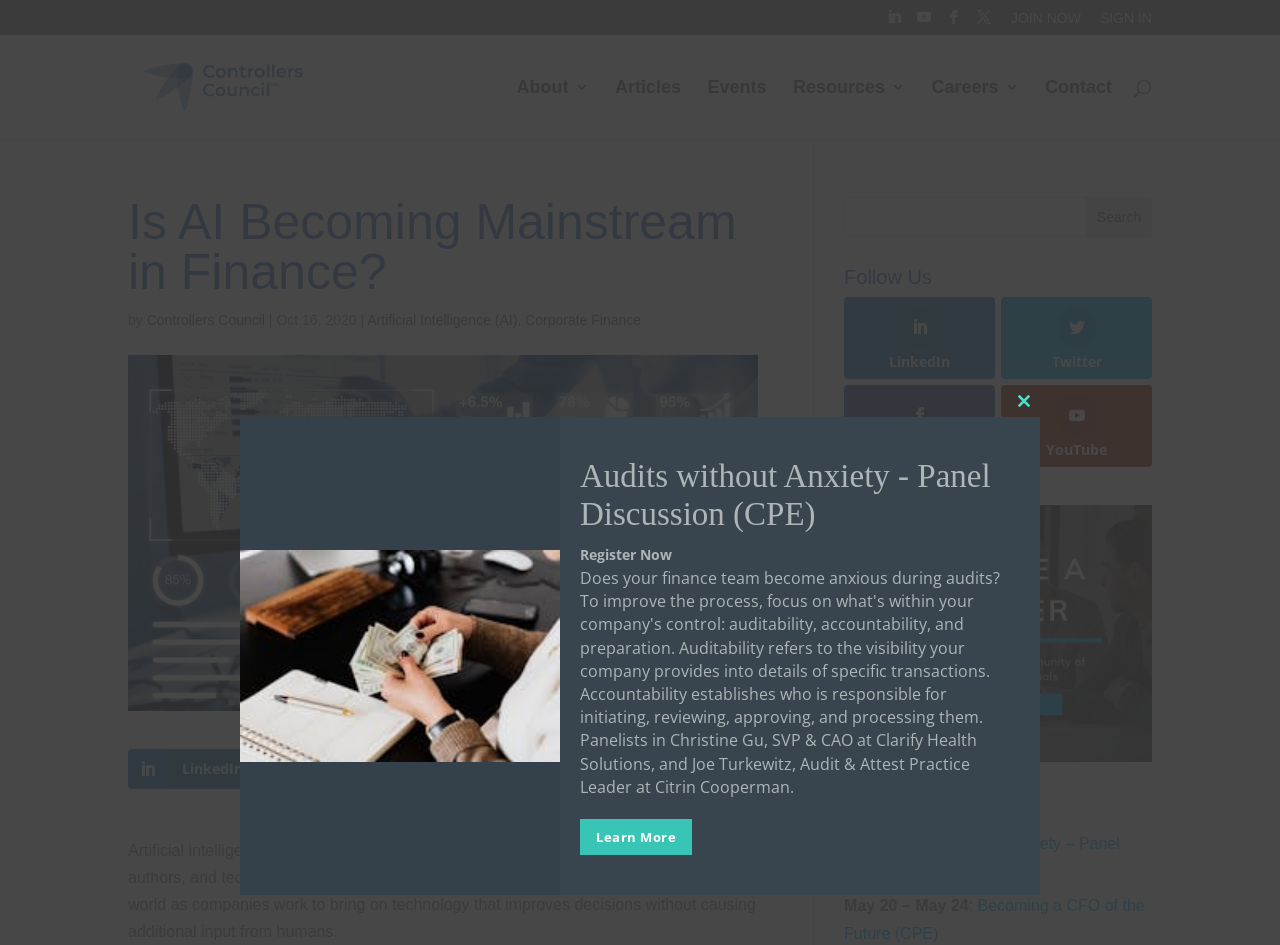Locate the bounding box coordinates of the region to be clicked to comply with the following instruction: "Read the article about Artificial Intelligence in Finance". The coordinates must be four float numbers between 0 and 1, in the form [left, top, right, bottom].

[0.287, 0.33, 0.404, 0.347]